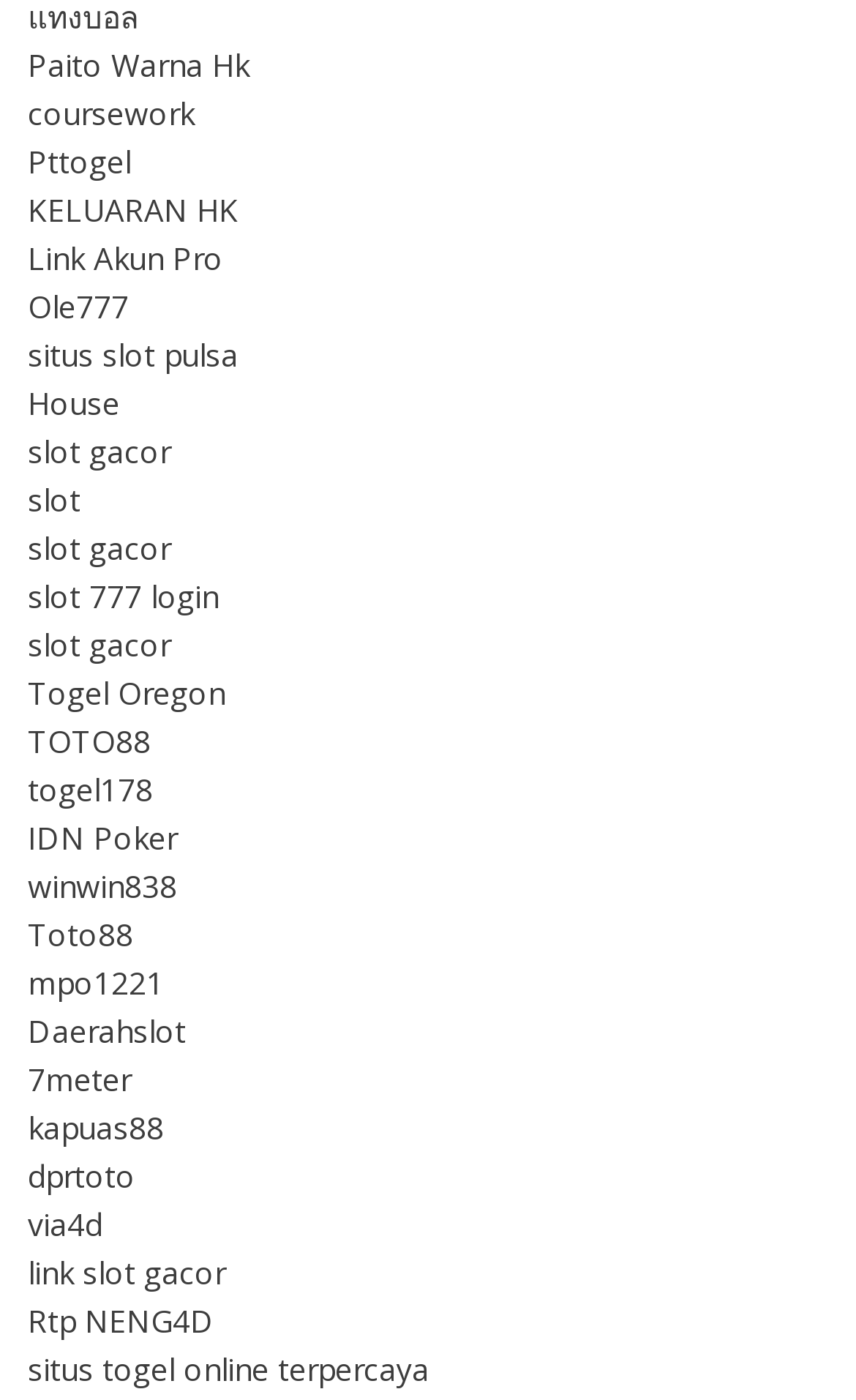Find the bounding box coordinates for the area you need to click to carry out the instruction: "Go to KELUARAN HK". The coordinates should be four float numbers between 0 and 1, indicated as [left, top, right, bottom].

[0.033, 0.135, 0.279, 0.165]